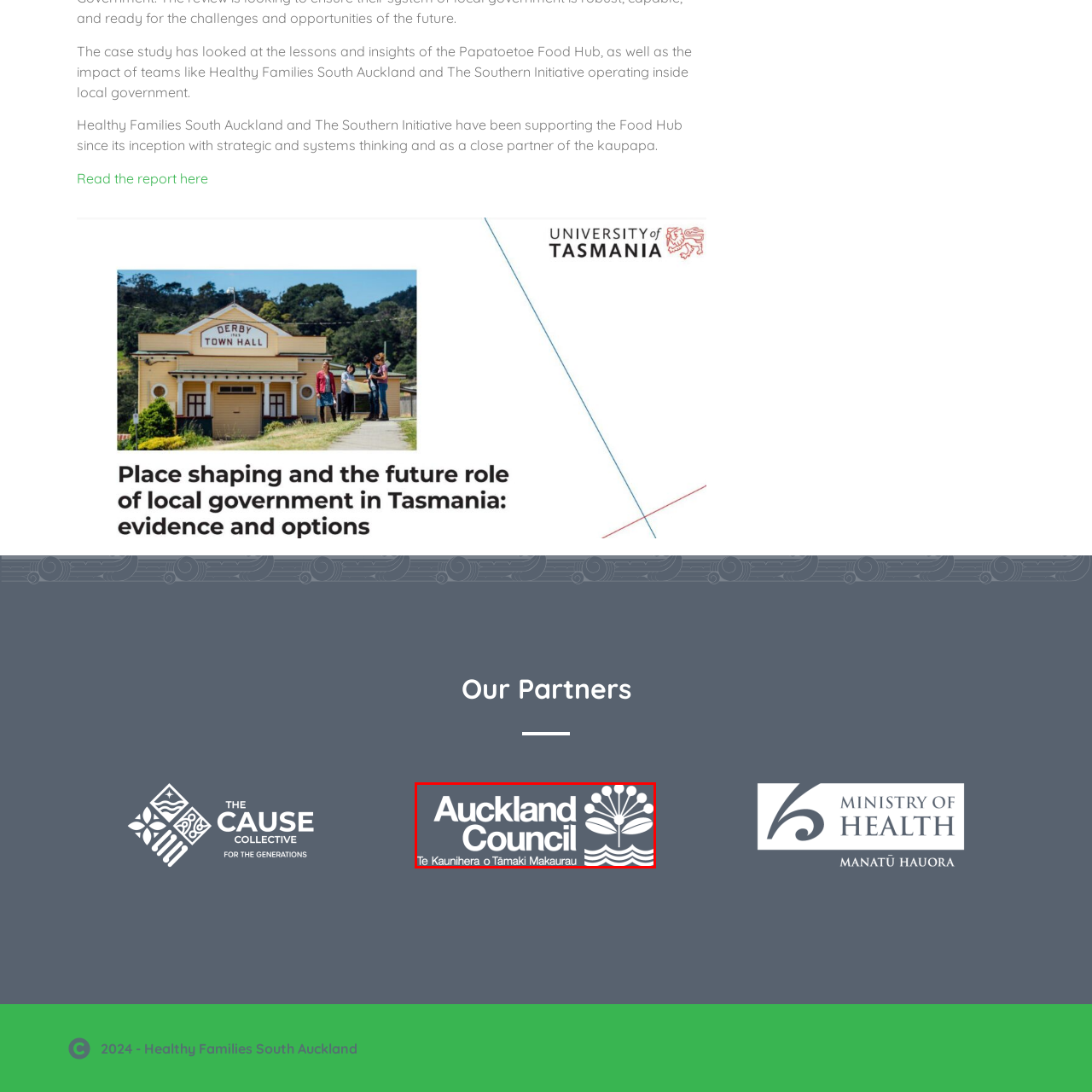Direct your attention to the image marked by the red boundary, What is the purpose of the Papatoetoe Food Hub? Provide a single word or phrase in response.

Foster sustainable practices